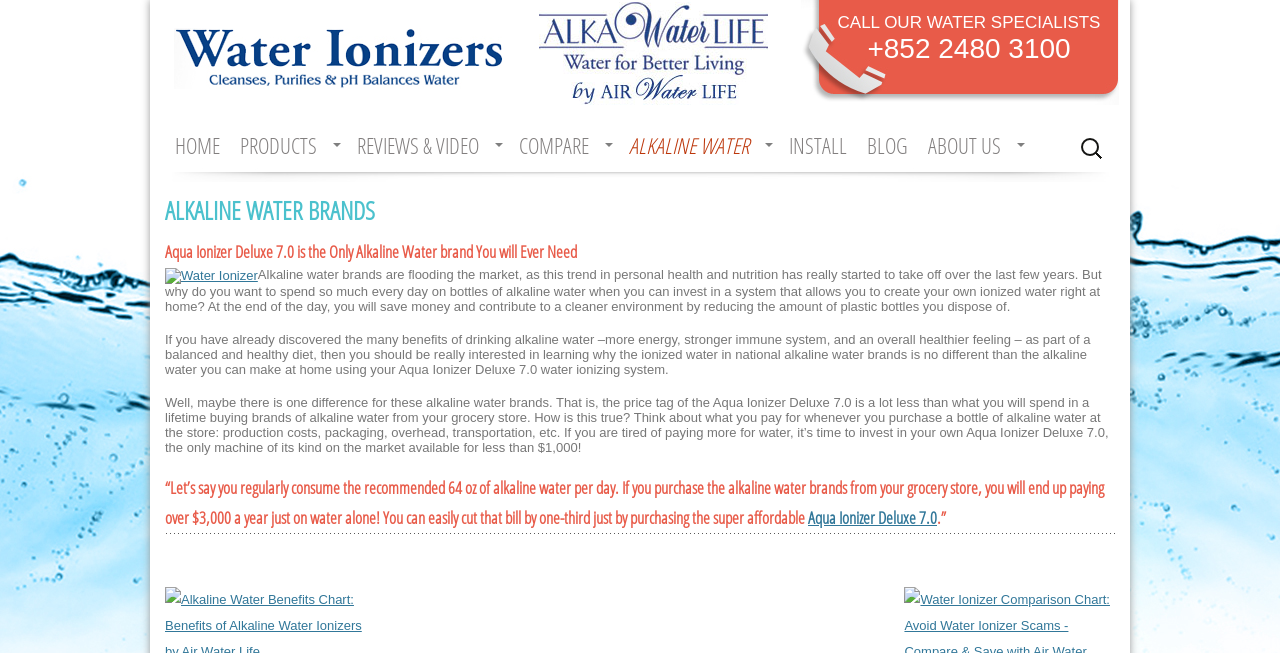Pinpoint the bounding box coordinates of the clickable area necessary to execute the following instruction: "Learn about Alkaline Water". The coordinates should be given as four float numbers between 0 and 1, namely [left, top, right, bottom].

[0.488, 0.194, 0.605, 0.25]